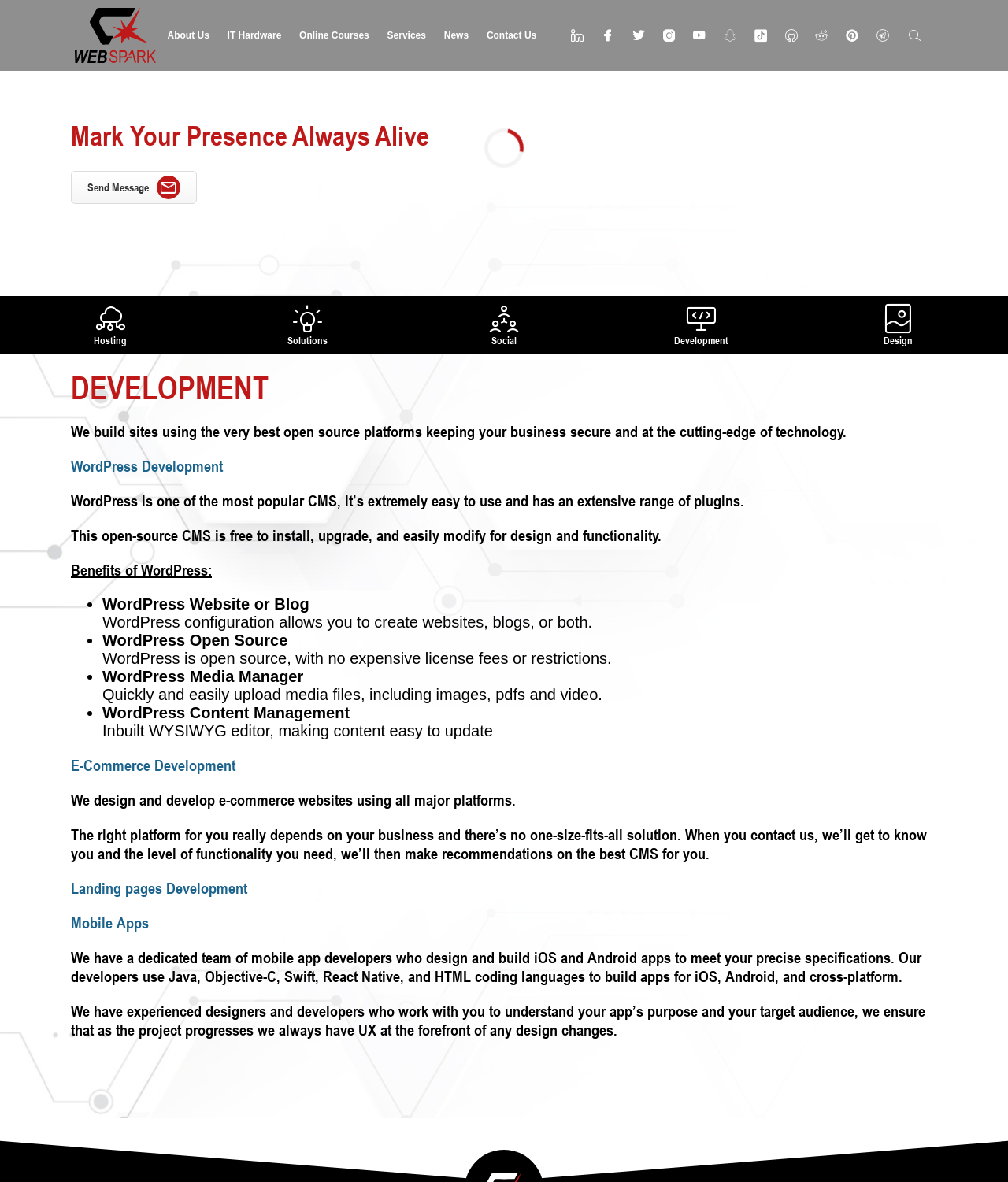Find the bounding box coordinates of the clickable area required to complete the following action: "Click the 'Logo' link".

[0.074, 0.044, 0.154, 0.053]